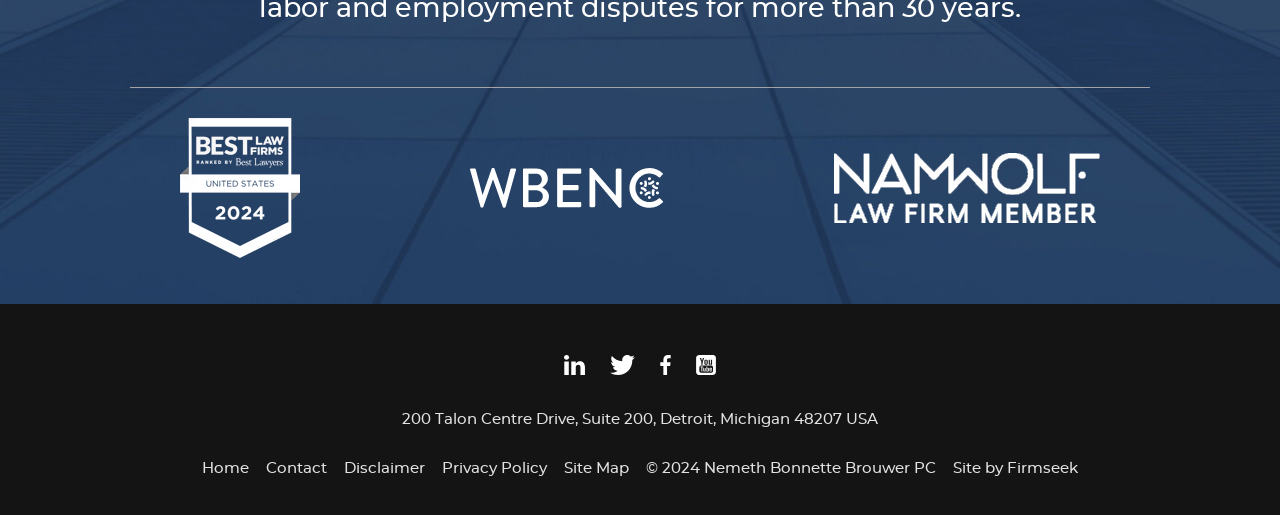Please provide a comprehensive answer to the question below using the information from the image: What is the copyright year of the website?

I found the copyright year by looking at the static text element that contains the copyright information. The text element says '© 2024 Nemeth Bonnette Brouwer PC', which indicates that the copyright year is 2024.